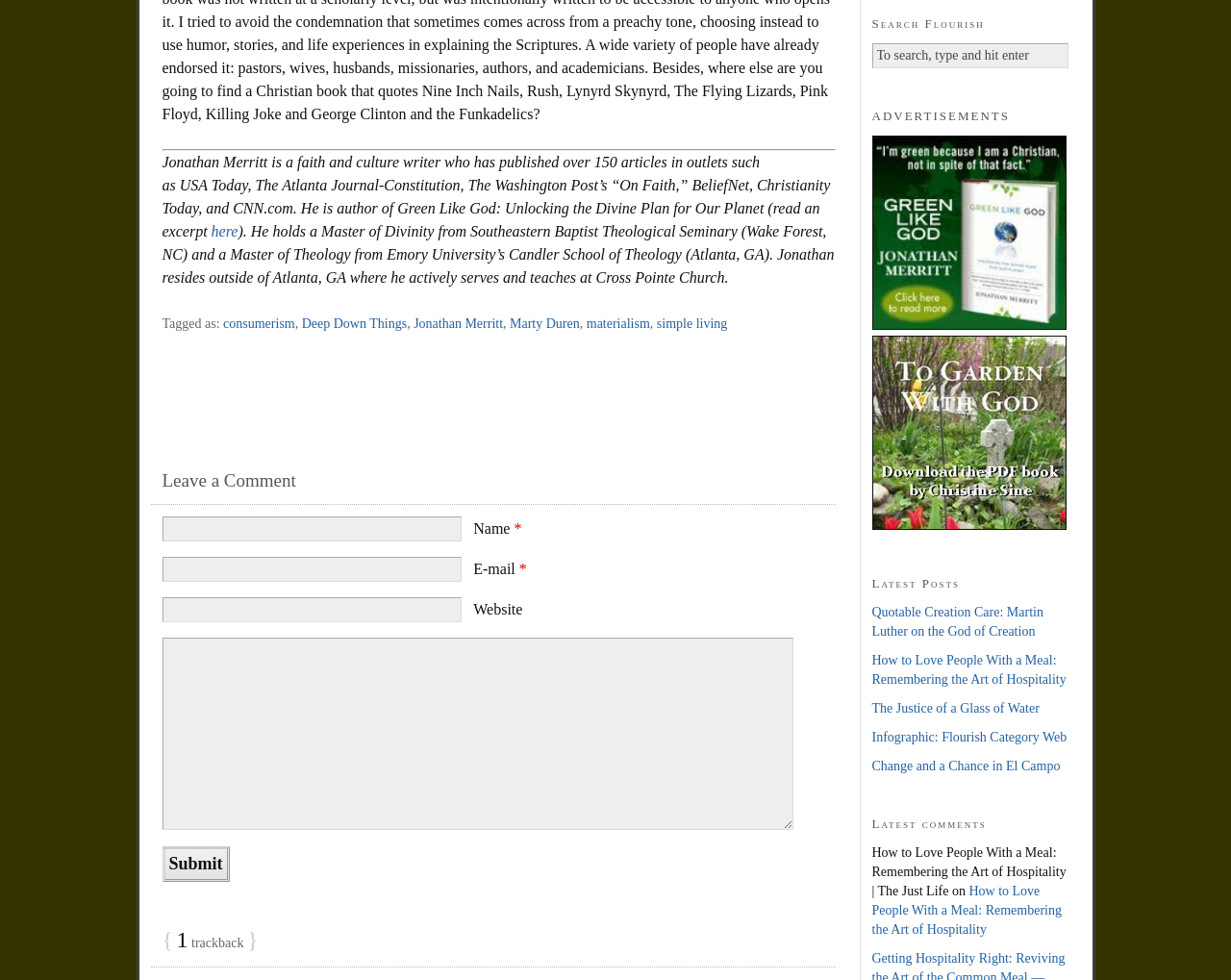Please provide the bounding box coordinates for the element that needs to be clicked to perform the following instruction: "Click the 'here' link to read an excerpt". The coordinates should be given as four float numbers between 0 and 1, i.e., [left, top, right, bottom].

[0.172, 0.228, 0.193, 0.244]